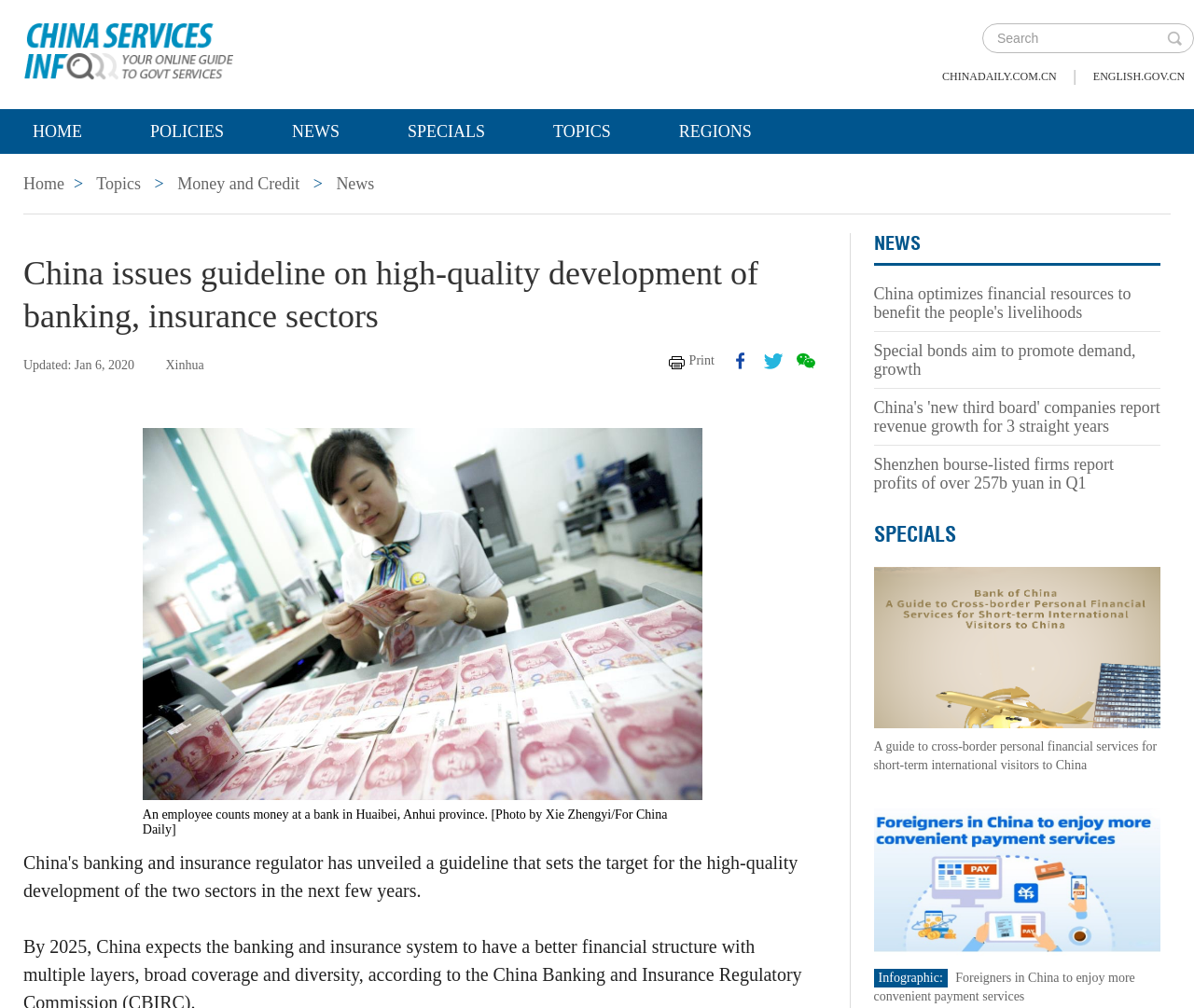Please specify the bounding box coordinates of the clickable region necessary for completing the following instruction: "Read news". The coordinates must consist of four float numbers between 0 and 1, i.e., [left, top, right, bottom].

[0.217, 0.108, 0.312, 0.153]